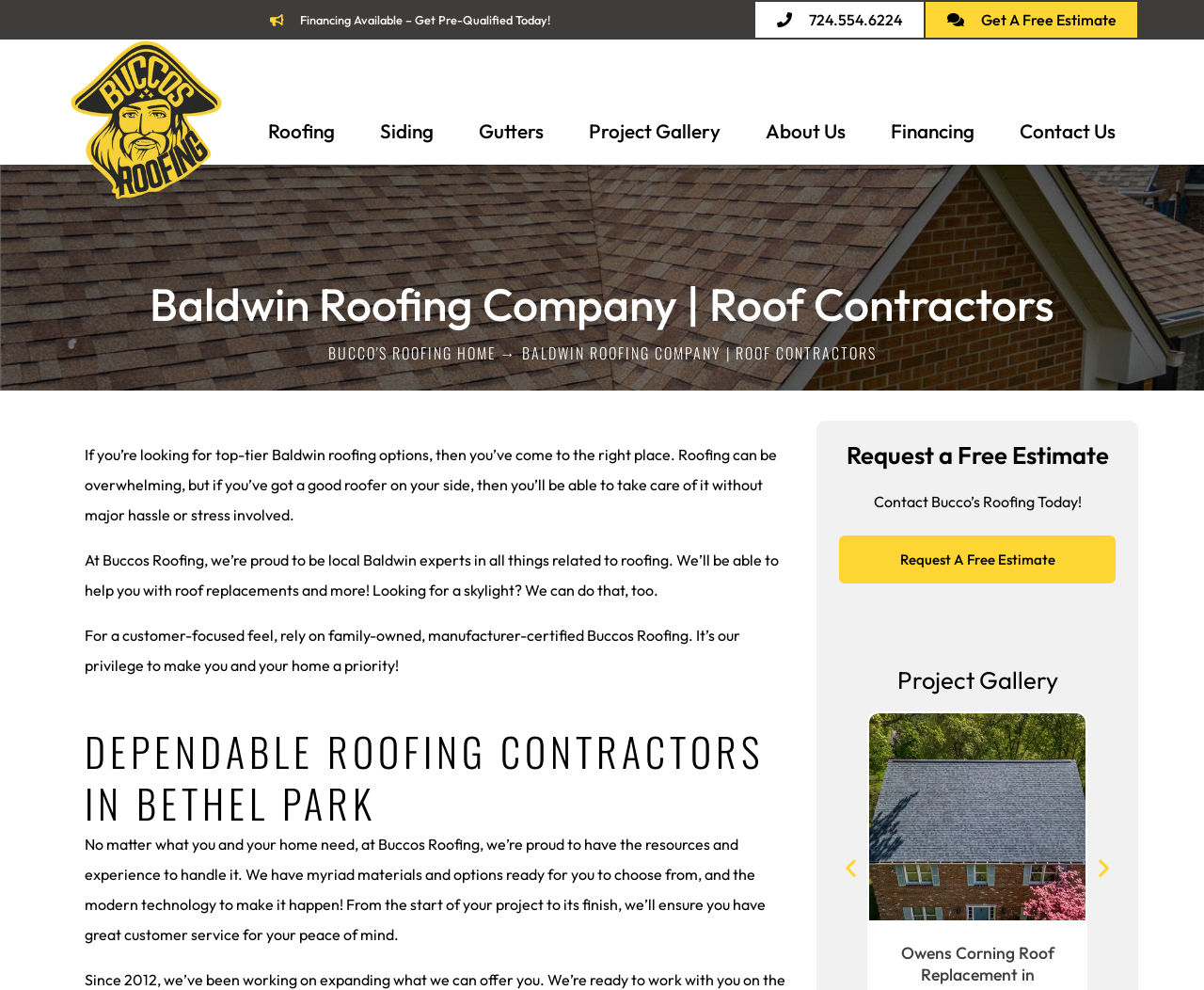Please locate the bounding box coordinates of the element that should be clicked to achieve the given instruction: "View project gallery".

[0.47, 0.1, 0.617, 0.165]